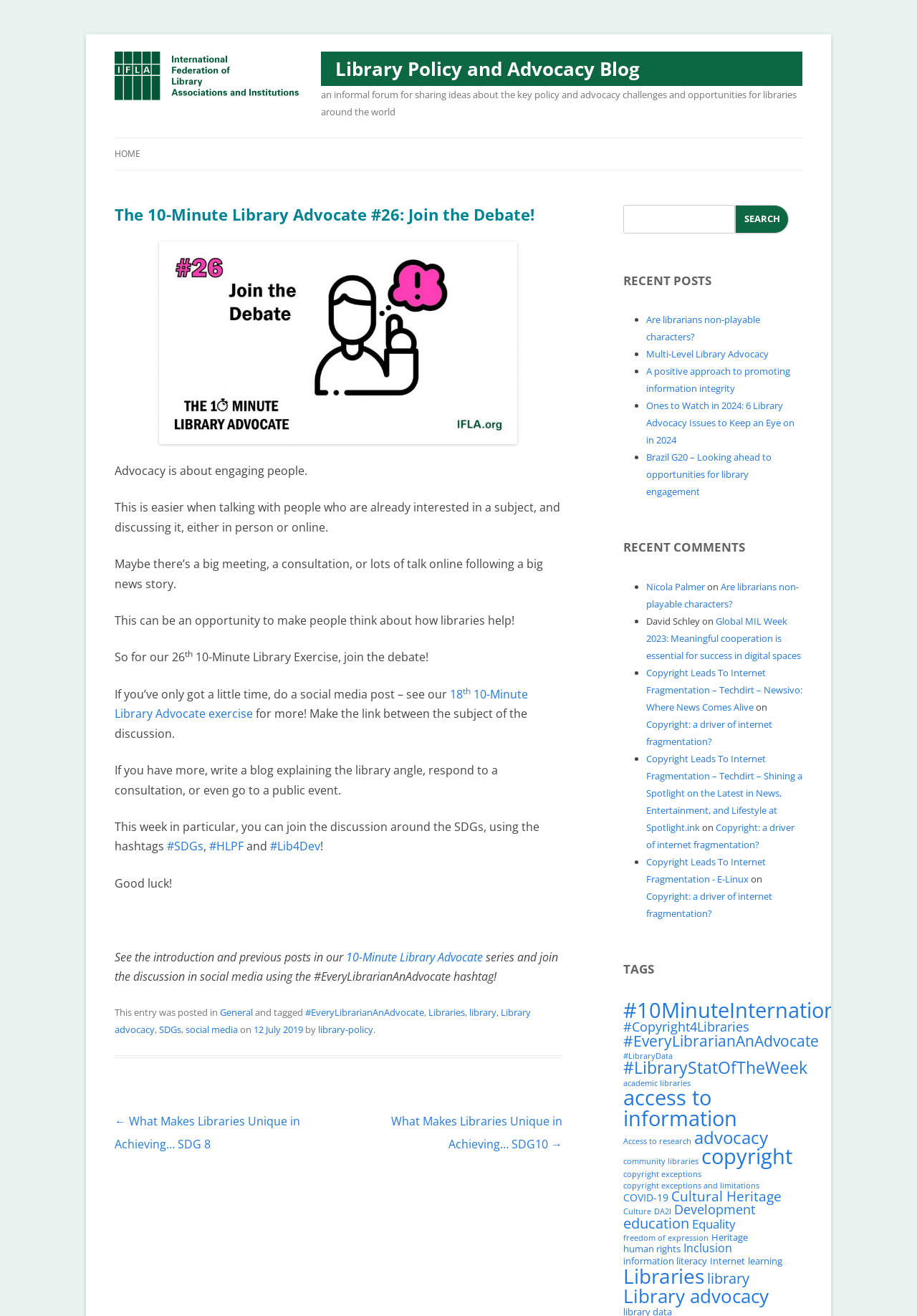Explain the webpage in detail, including its primary components.

The webpage is a blog post titled "The 10-Minute Library Advocate #26: Join the Debate!" from the "Library Policy and Advocacy Blog". At the top, there is a logo of IFLA (International Federation of Library Associations and Institutions) on the left, and a heading that reads "Library Policy and Advocacy Blog" on the right. Below the logo, there is a link to skip to the content.

The main content of the blog post is divided into several sections. The first section has a heading that reads "The 10-Minute Library Advocate #26: Join the Debate!" and an image related to the topic. The text in this section discusses the importance of engaging people in advocacy and how to do it effectively.

Below this section, there are several paragraphs of text that provide more information and guidance on how to join the debate and make a positive impact. The text is interspersed with links to related resources and hashtags.

At the bottom of the page, there are several sections, including a footer with links to categories and tags, a section for post navigation with links to previous and next posts, a search bar, and sections for recent posts and recent comments. The recent posts section lists several links to other blog posts, and the recent comments section lists comments from users with links to the posts they commented on.

There are a total of 5 images on the page, including the logo and the image related to the blog post topic. There are also several links to other pages and resources, including social media hashtags and categories.